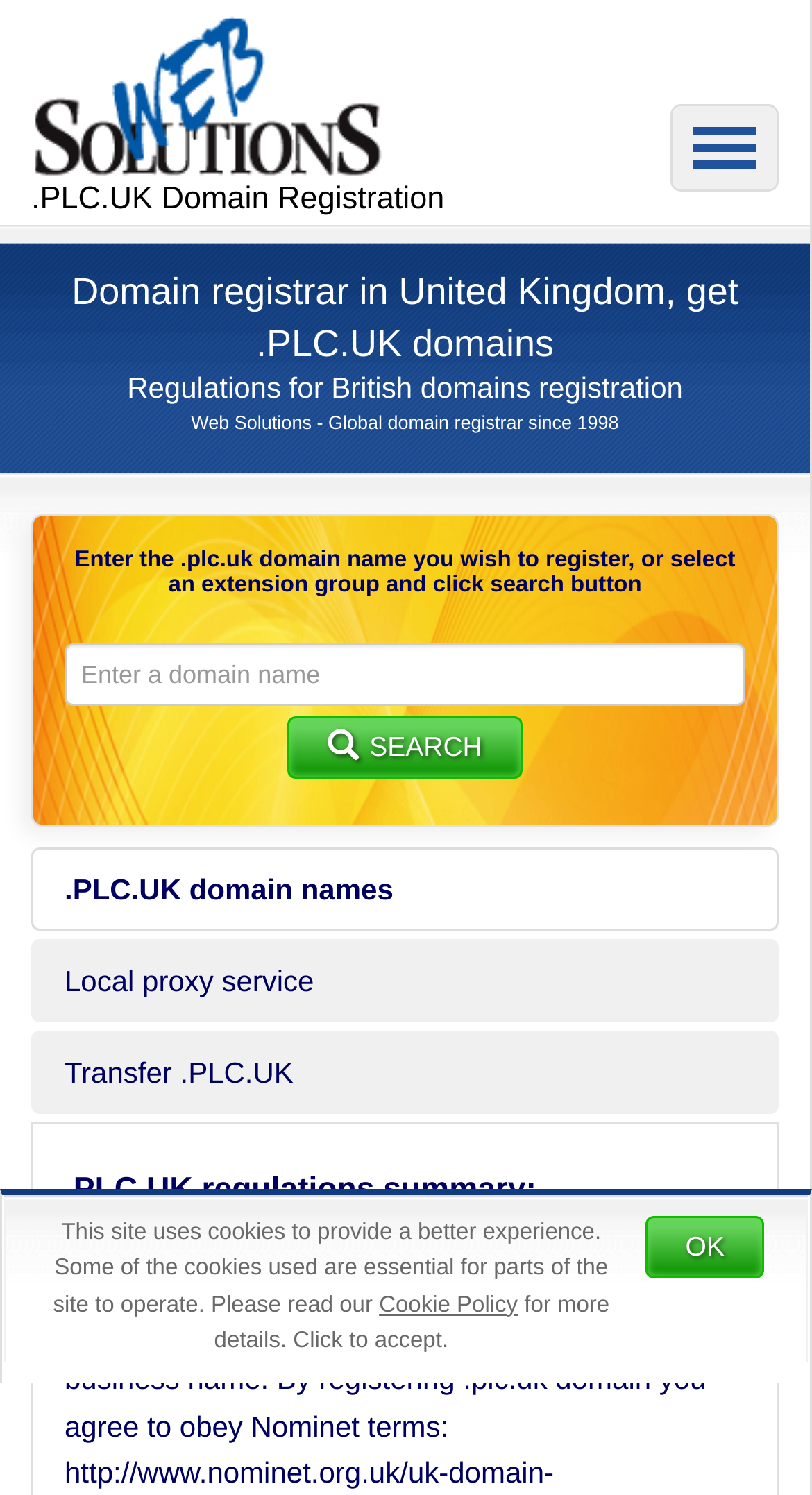Specify the bounding box coordinates of the area to click in order to follow the given instruction: "Read 'Terms and rules'."

None